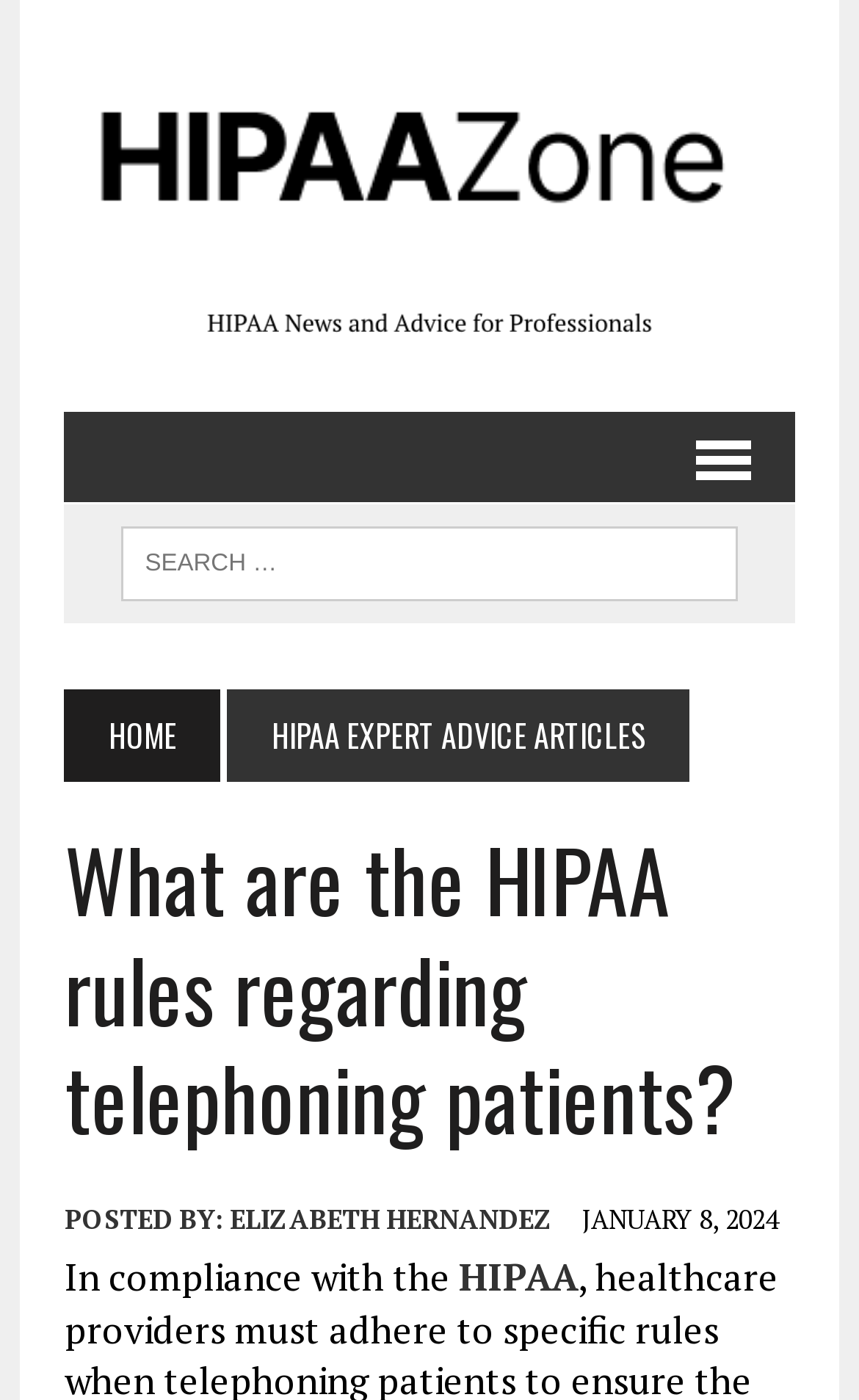Respond to the question below with a single word or phrase:
What is the website's name?

HIPAAzone